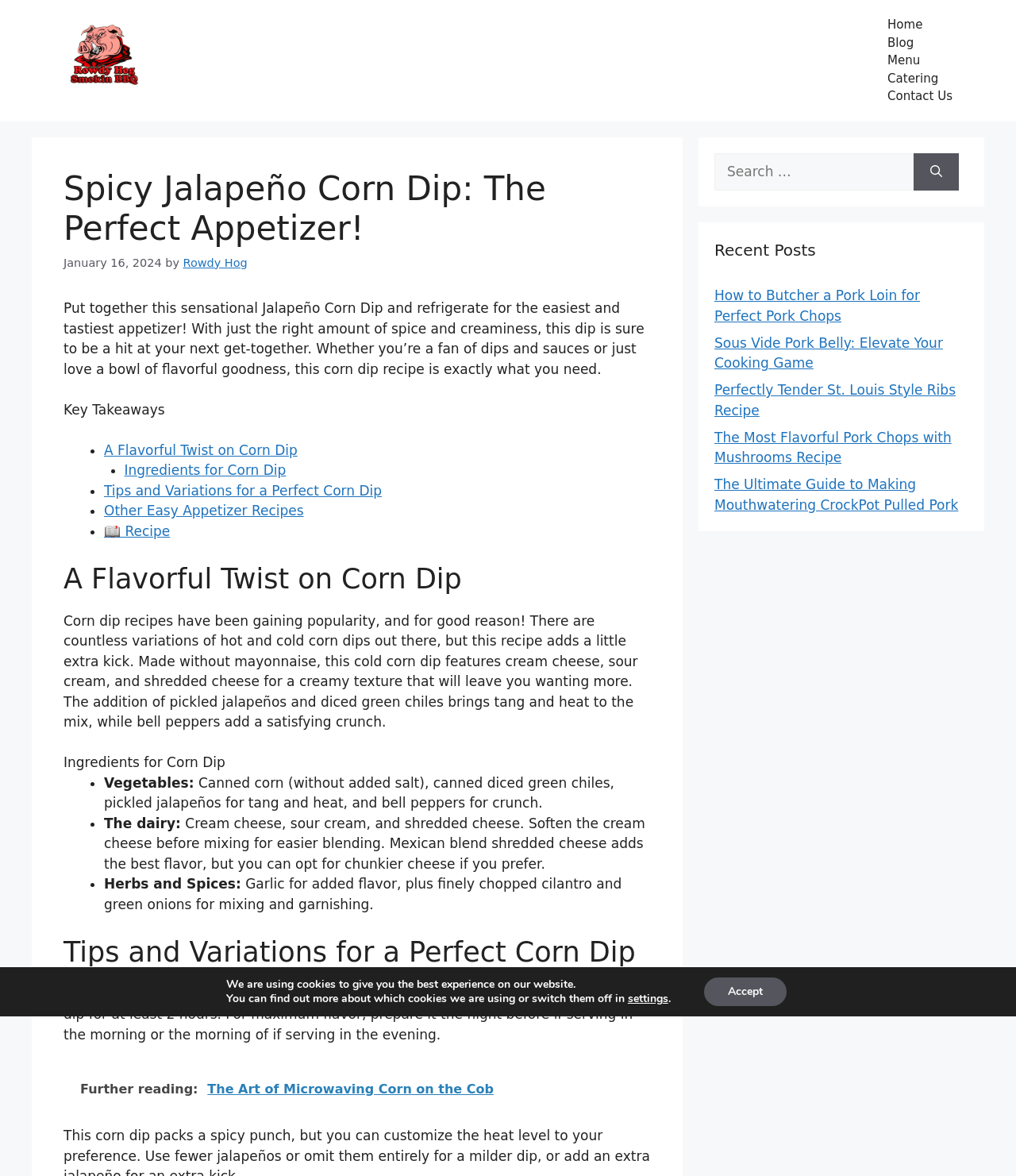Can you find the bounding box coordinates for the element that needs to be clicked to execute this instruction: "Search for something"? The coordinates should be given as four float numbers between 0 and 1, i.e., [left, top, right, bottom].

[0.703, 0.13, 0.899, 0.162]